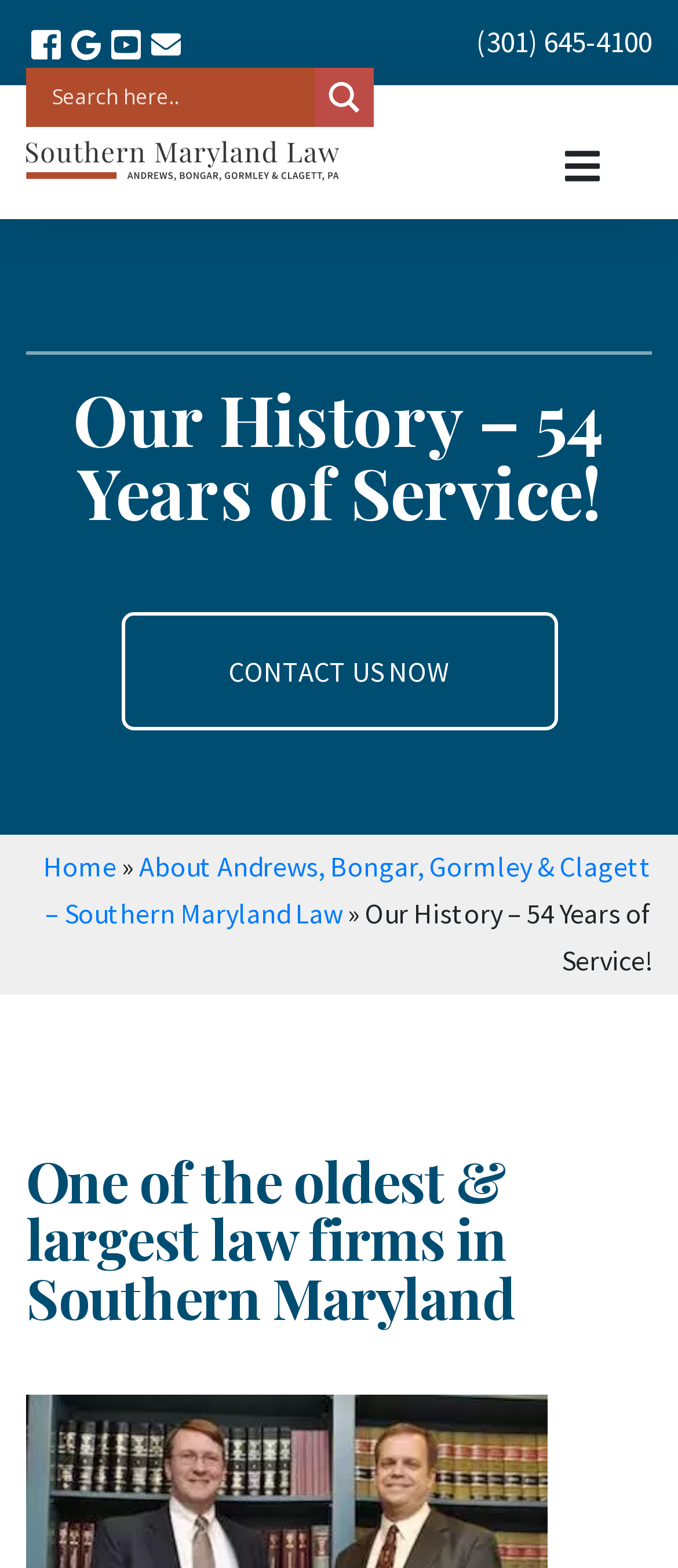What is the purpose of the search form?
Please answer the question with a detailed and comprehensive explanation.

I found the search form by looking at the search element with the text 'Search form' located at the top right corner of the webpage, which has a search input box and a search magnifier button.